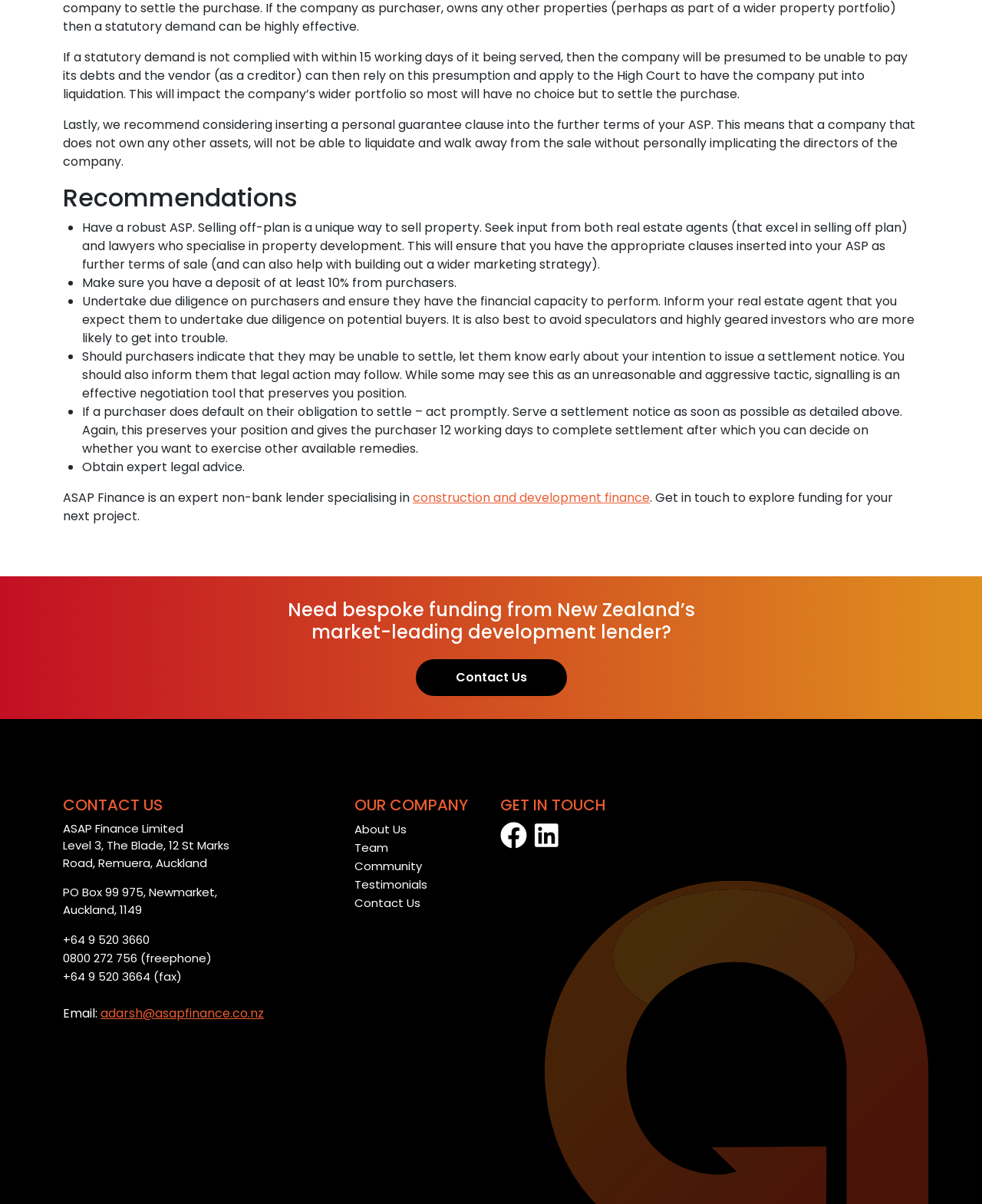Use a single word or phrase to answer the question:
What action should be taken if a purchaser defaults on their obligation to settle?

Serve a settlement notice